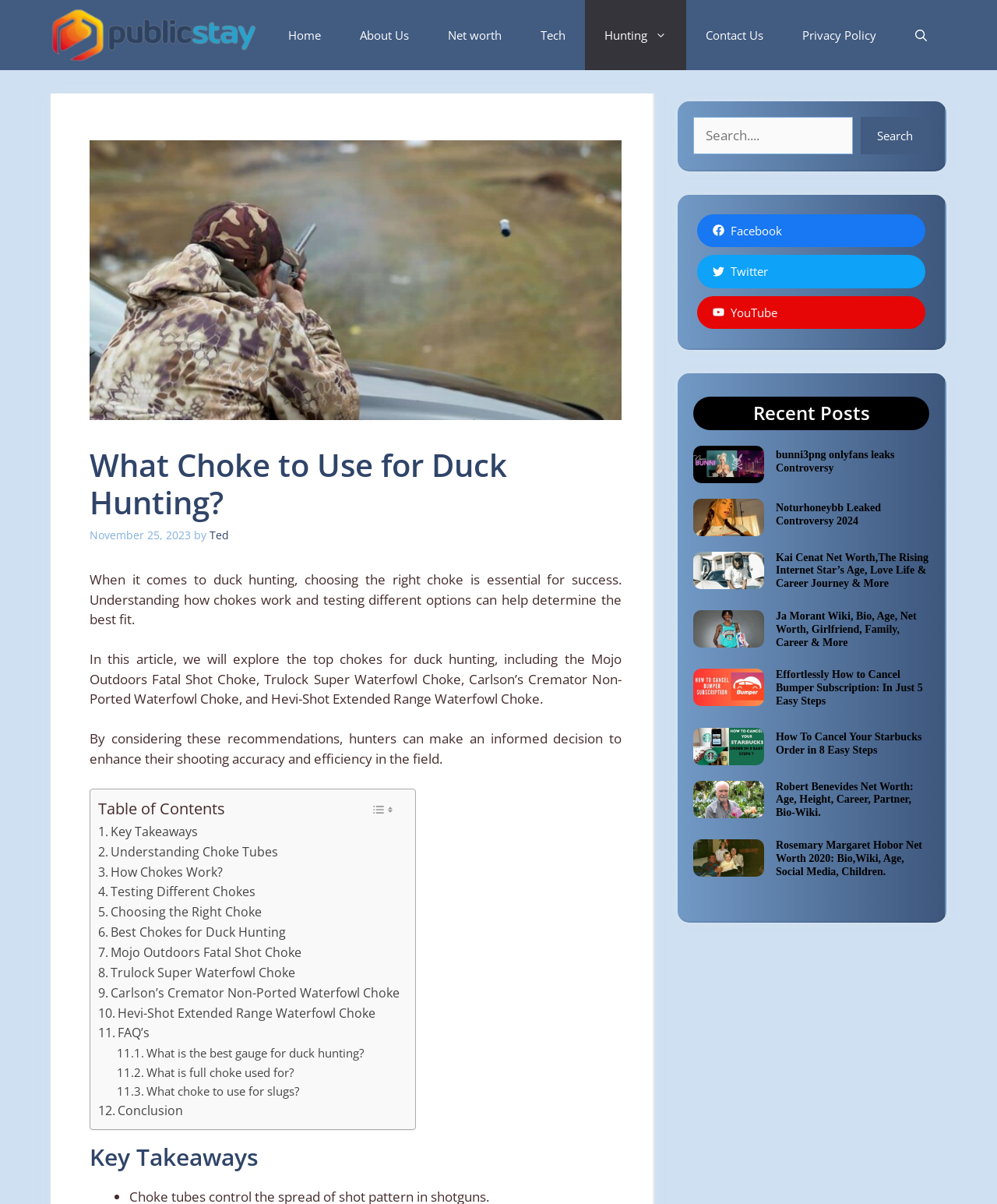What is the date of the article?
Based on the image, provide your answer in one word or phrase.

November 25, 2023